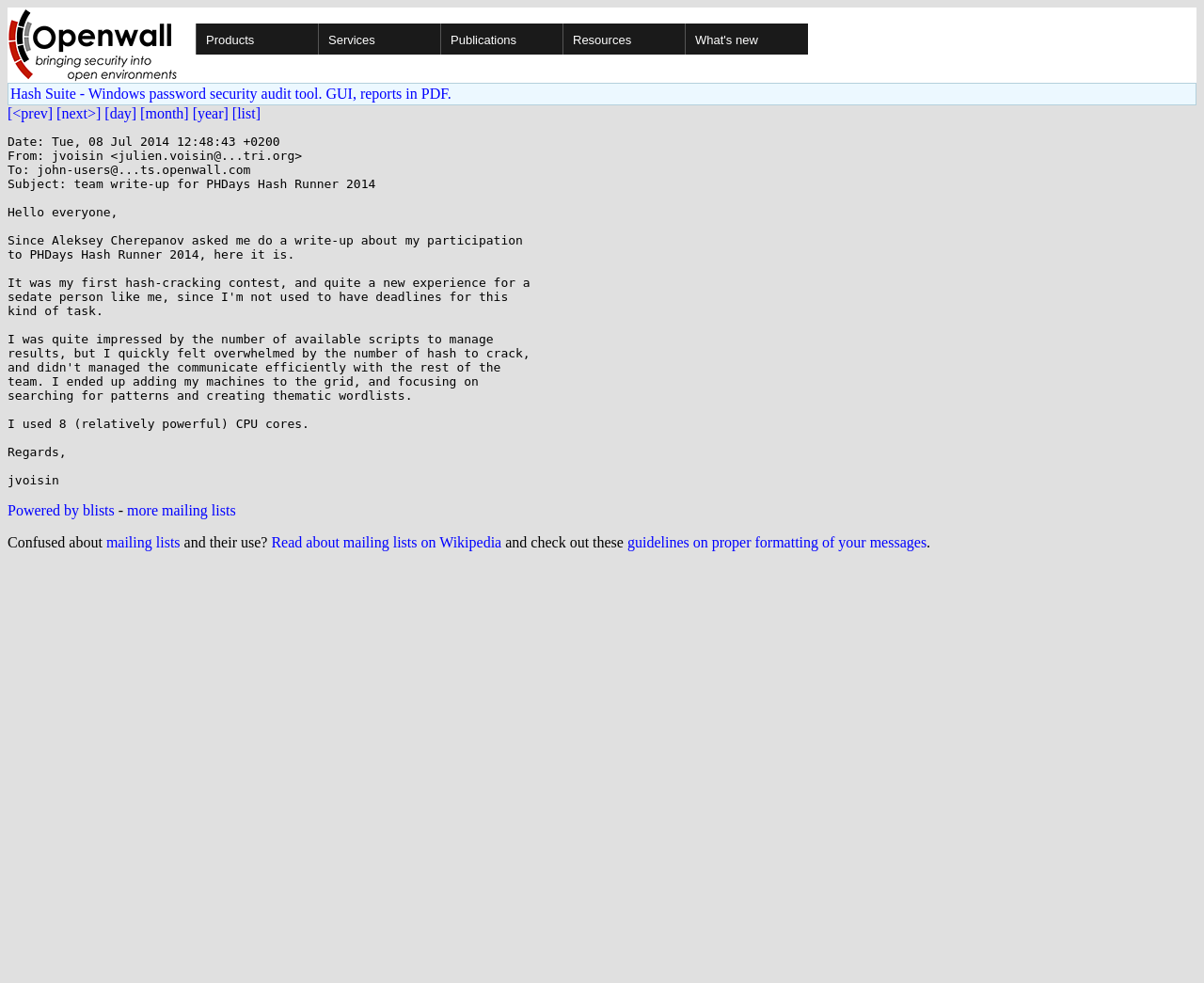Please find the bounding box for the UI component described as follows: "Powered by blists".

[0.006, 0.511, 0.095, 0.527]